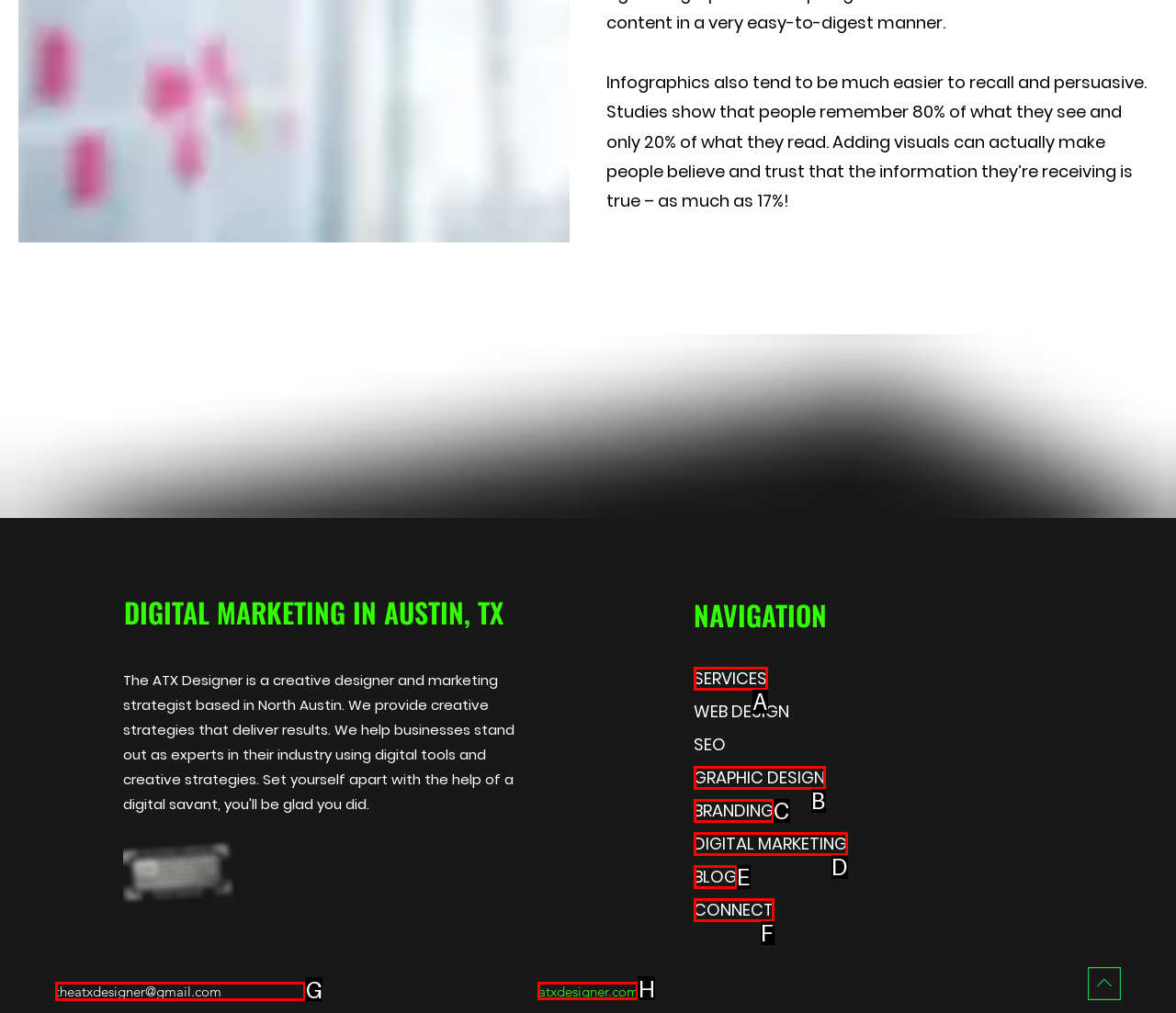Identify the HTML element to select in order to accomplish the following task: Click on the 'HOME' link
Reply with the letter of the chosen option from the given choices directly.

None